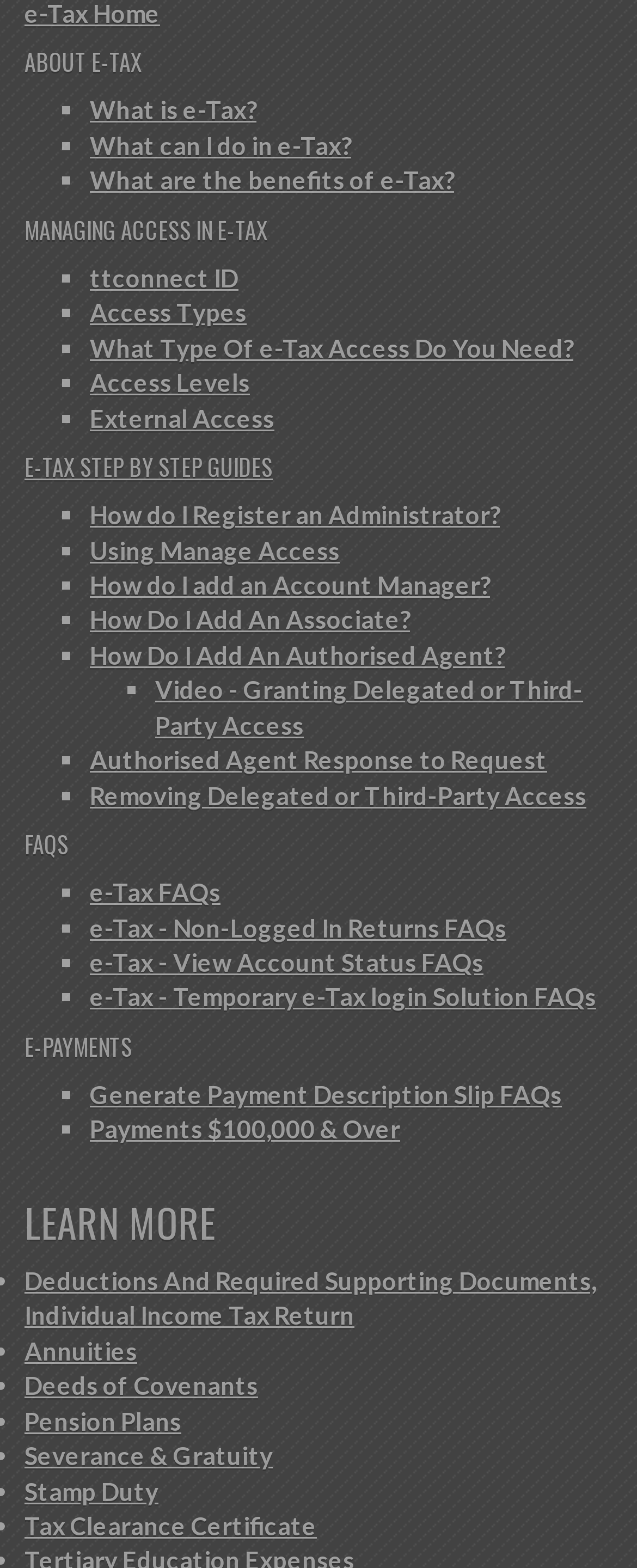Highlight the bounding box of the UI element that corresponds to this description: "Severance & Gratuity".

[0.038, 0.919, 0.428, 0.938]